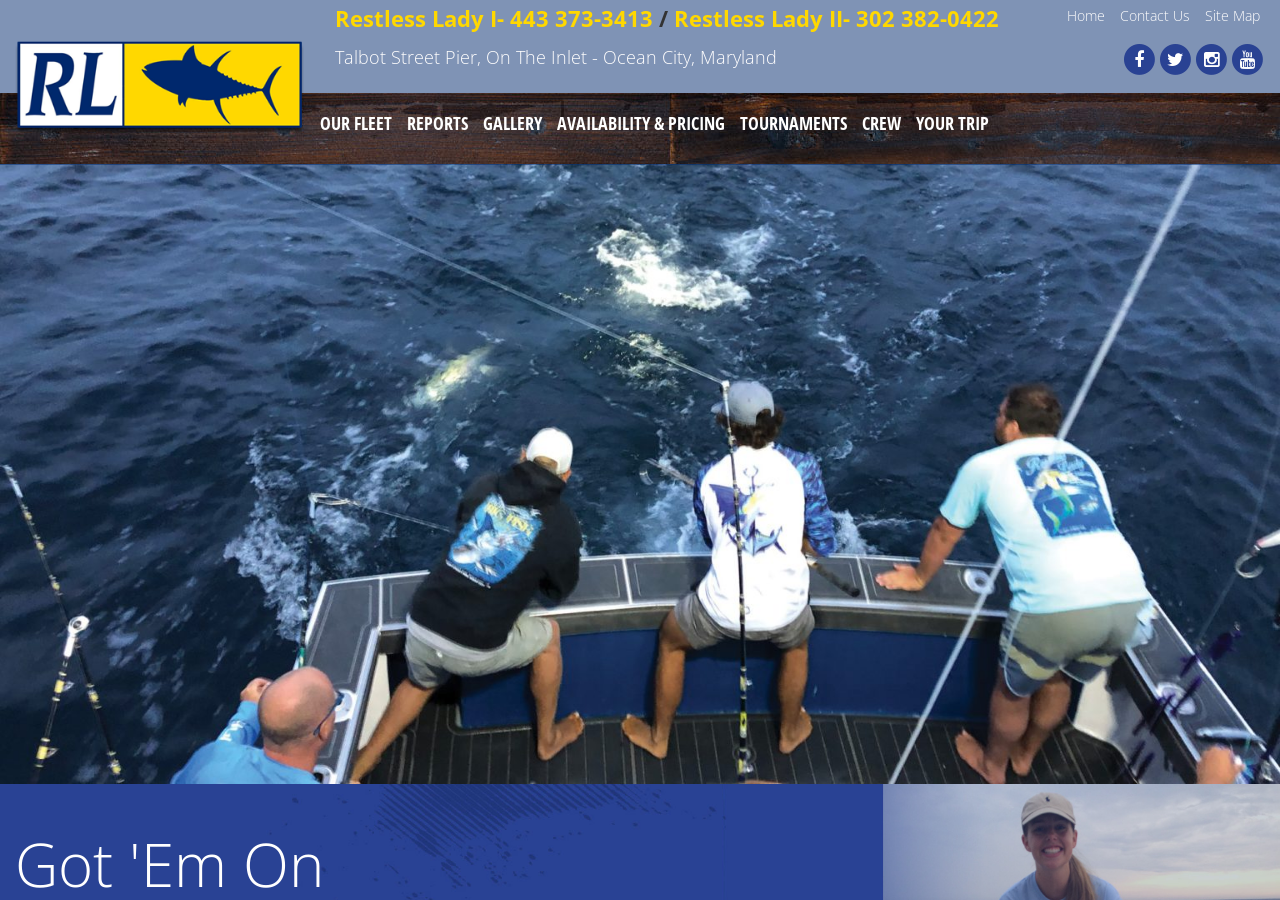How many phone numbers are listed on the webpage?
Please answer the question as detailed as possible.

There are two phone numbers listed on the webpage, one for Restless Lady I and one for Restless Lady II. These phone numbers can be found at the top of the webpage, next to the links for each boat.